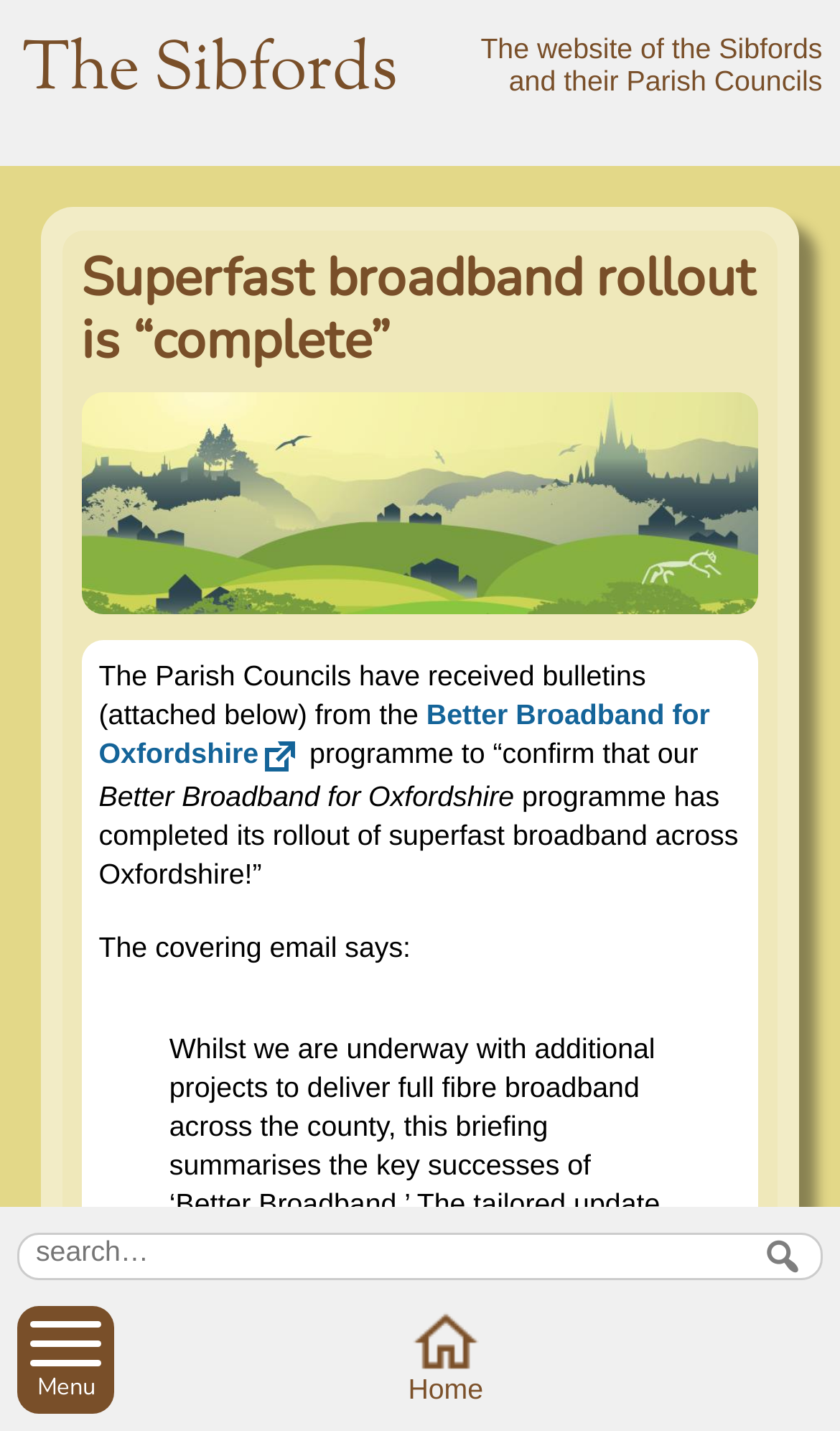Please find and report the primary heading text from the webpage.

Superfast broadband rollout is “complete”